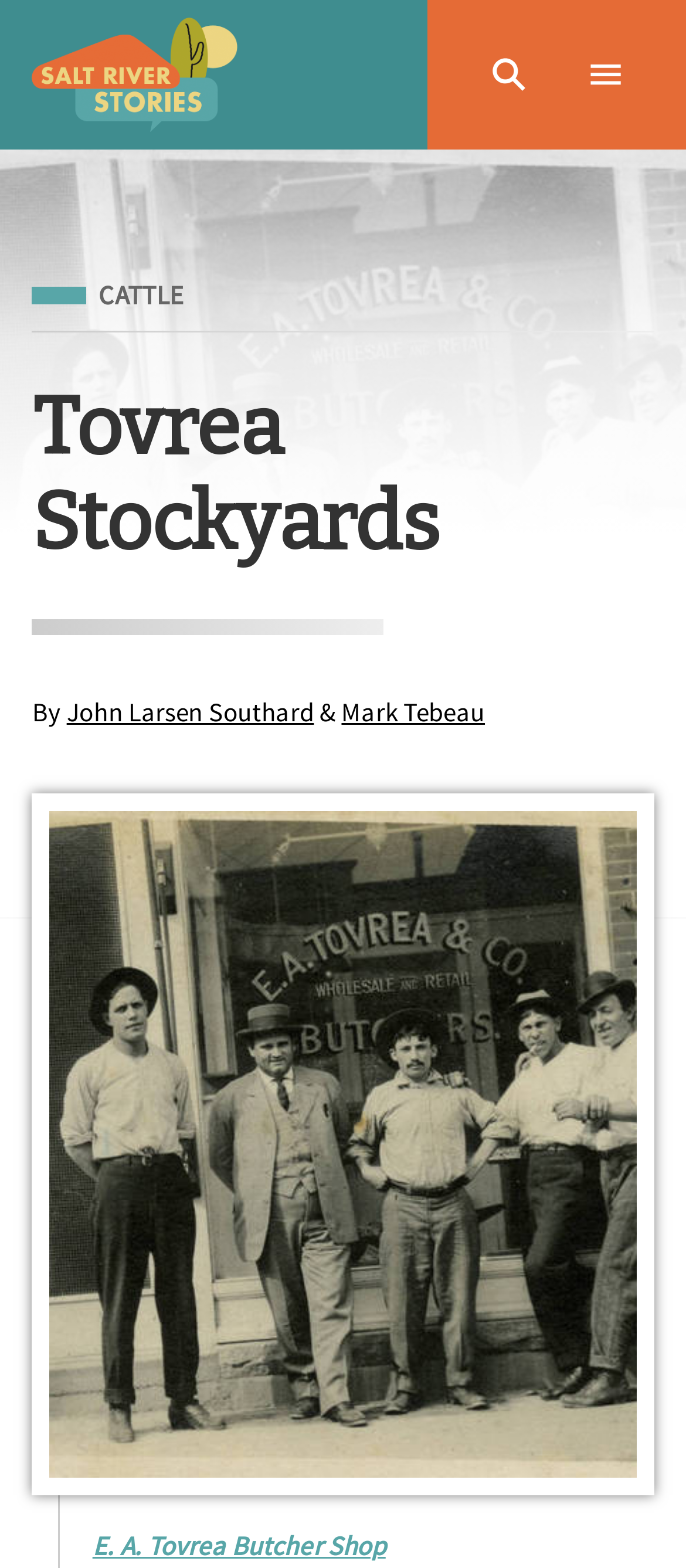Find the bounding box coordinates of the clickable area required to complete the following action: "read about CATTLE".

[0.047, 0.179, 0.268, 0.199]